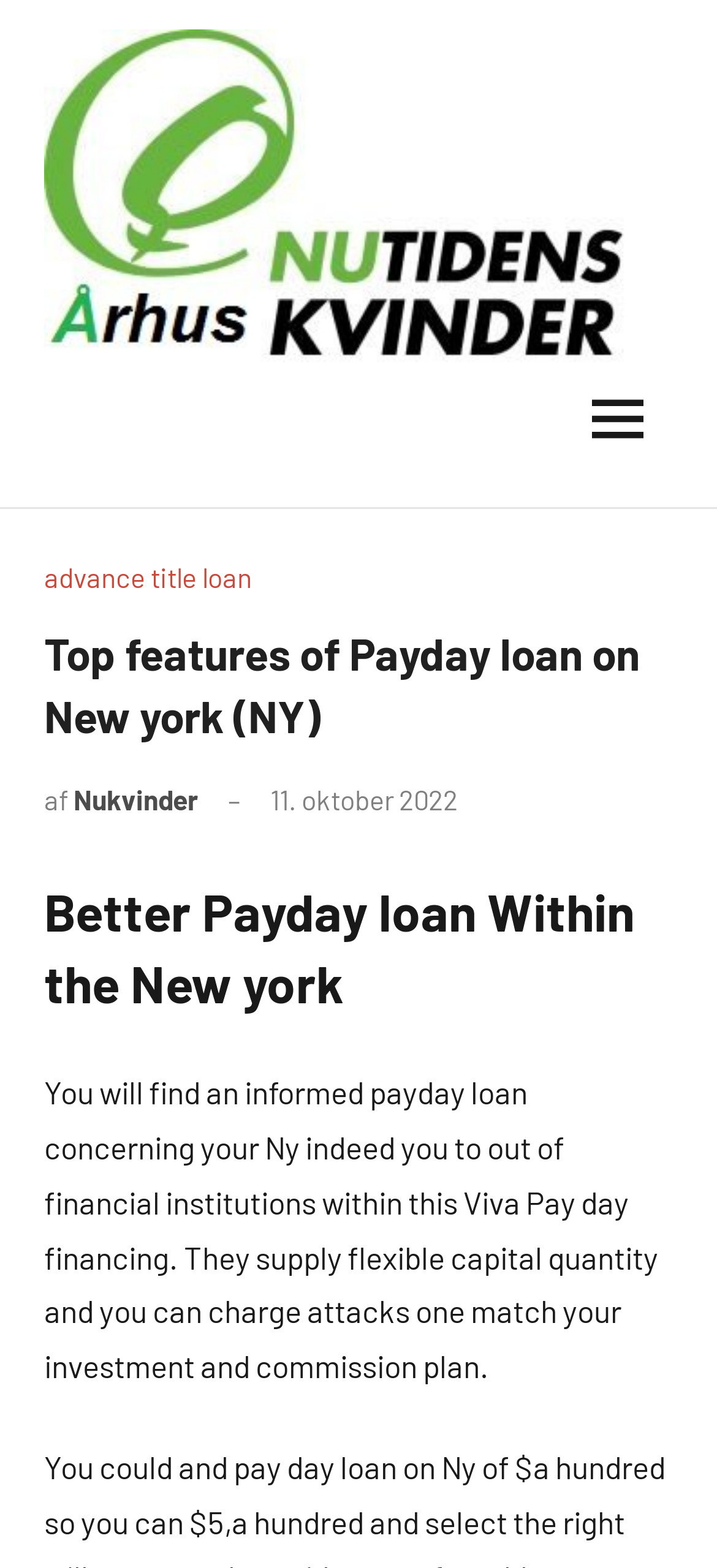Based on the image, please respond to the question with as much detail as possible:
What is the name of the payday loan provider?

I found the answer by reading the static text element 'You will find an informed payday loan concerning your Ny indeed you to out of financial institutions within this Viva Pay day financing.' which mentions the name of the payday loan provider.